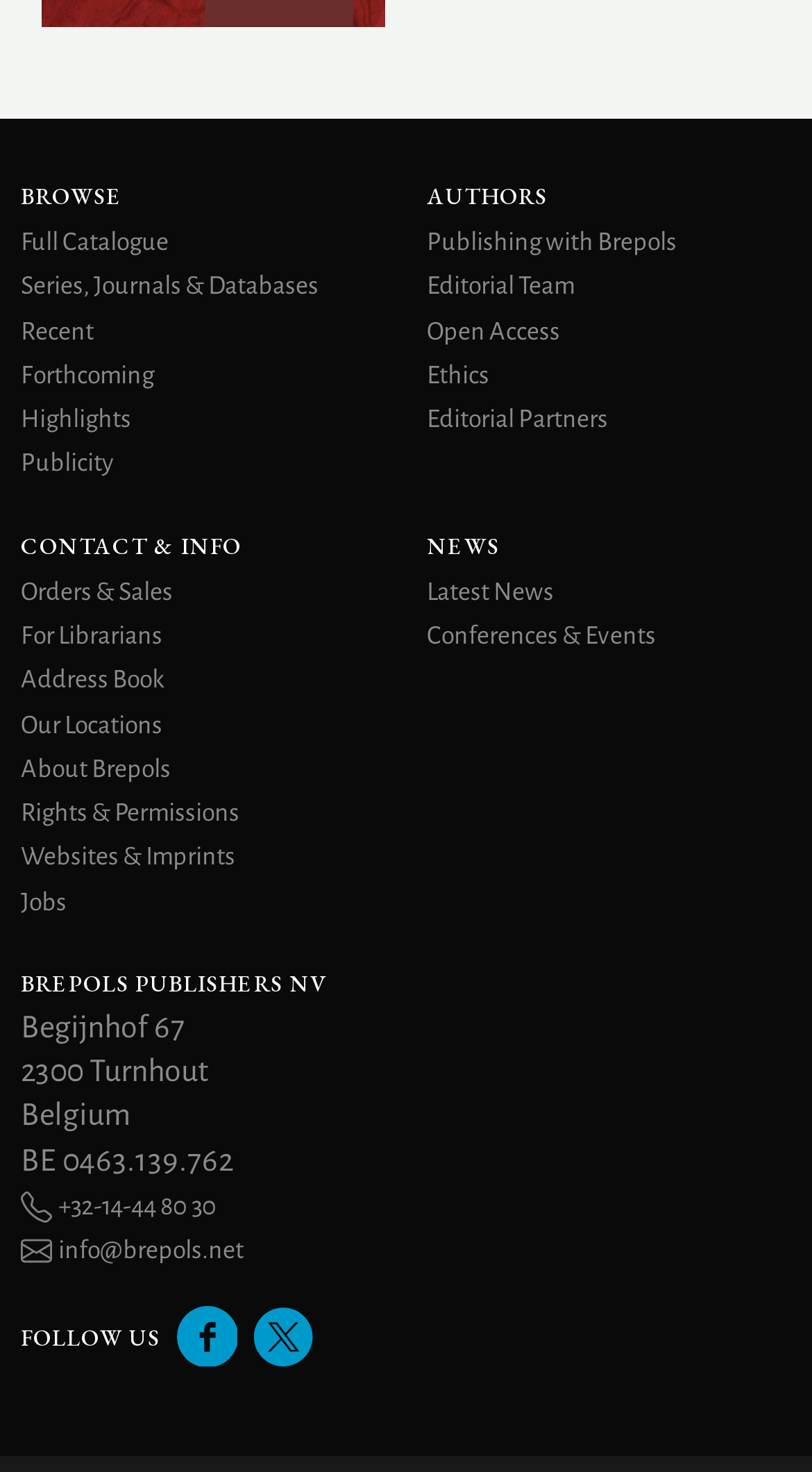Please identify the bounding box coordinates of the region to click in order to complete the given instruction: "Follow Brepols on Facebook". The coordinates should be four float numbers between 0 and 1, i.e., [left, top, right, bottom].

[0.217, 0.914, 0.293, 0.933]